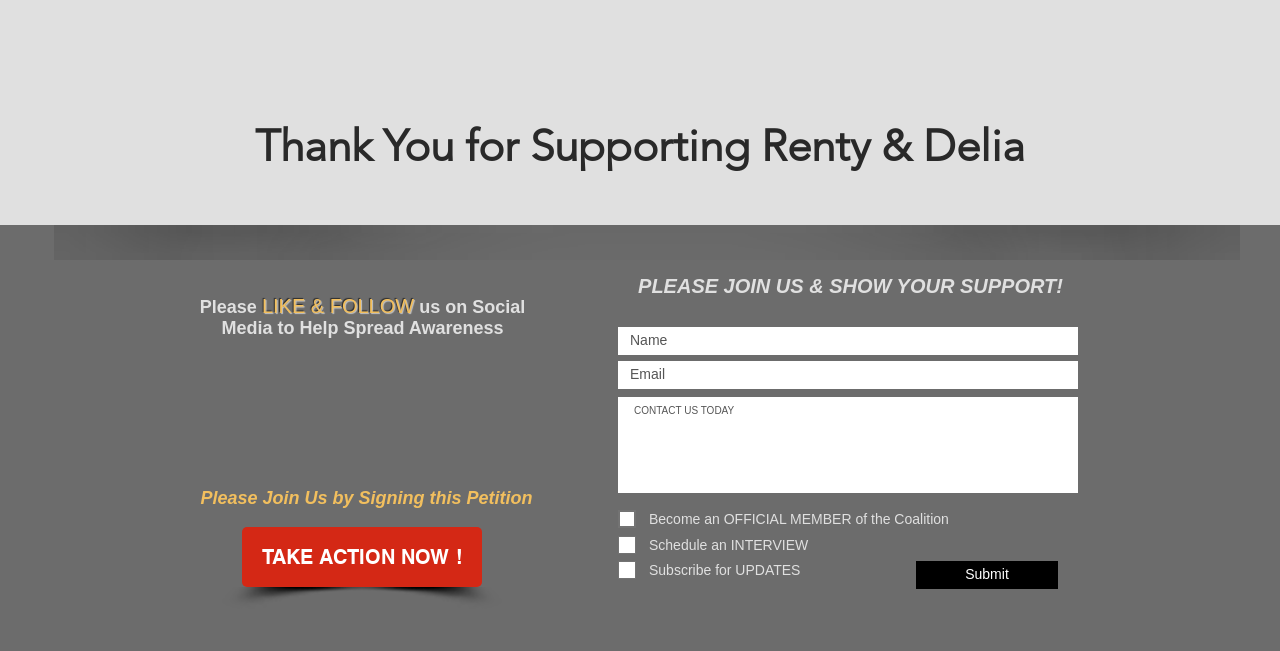Locate the bounding box coordinates of the element I should click to achieve the following instruction: "Enter your name".

[0.483, 0.502, 0.842, 0.545]